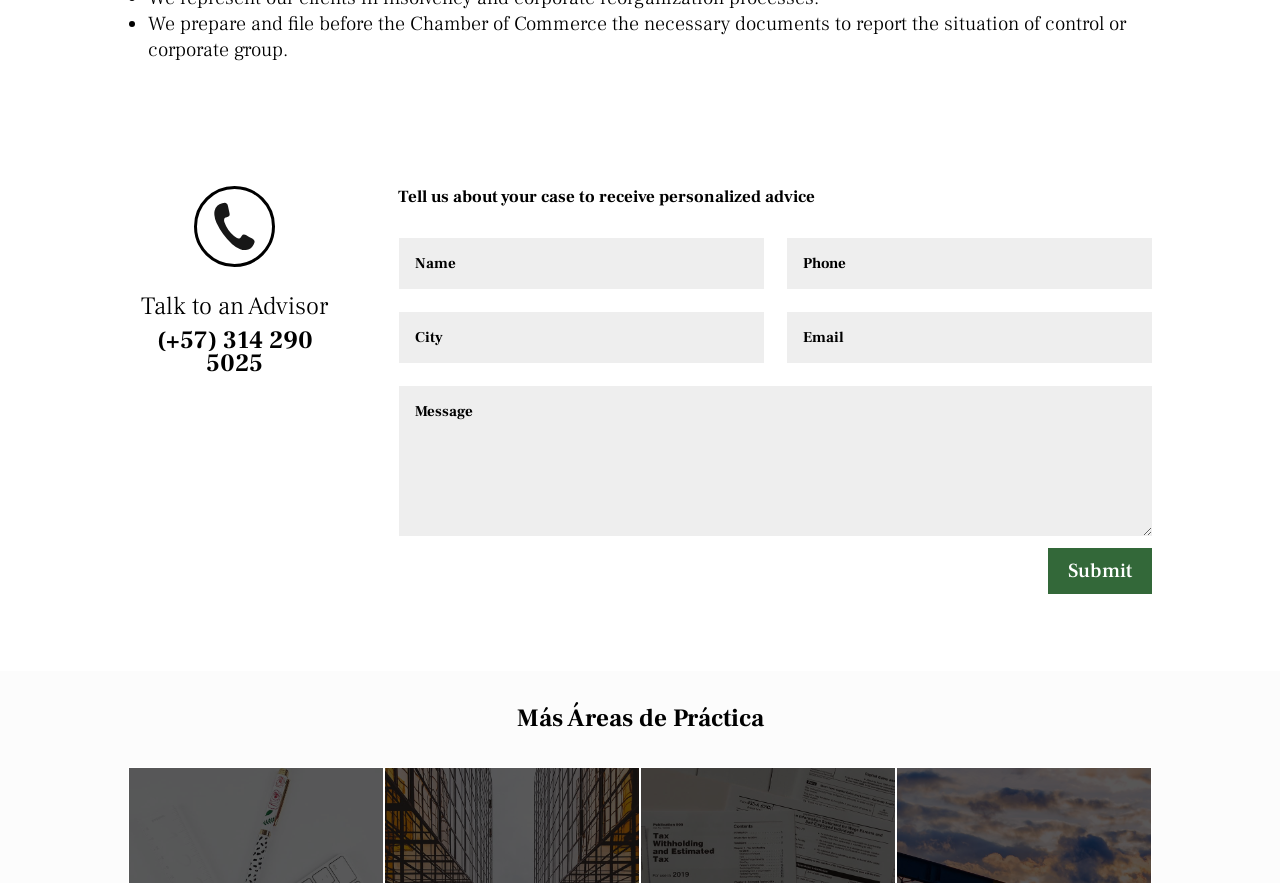Using the element description: "name="et_pb_contact_phone_0" placeholder="Phone"", determine the bounding box coordinates. The coordinates should be in the format [left, top, right, bottom], with values between 0 and 1.

[0.615, 0.269, 0.9, 0.327]